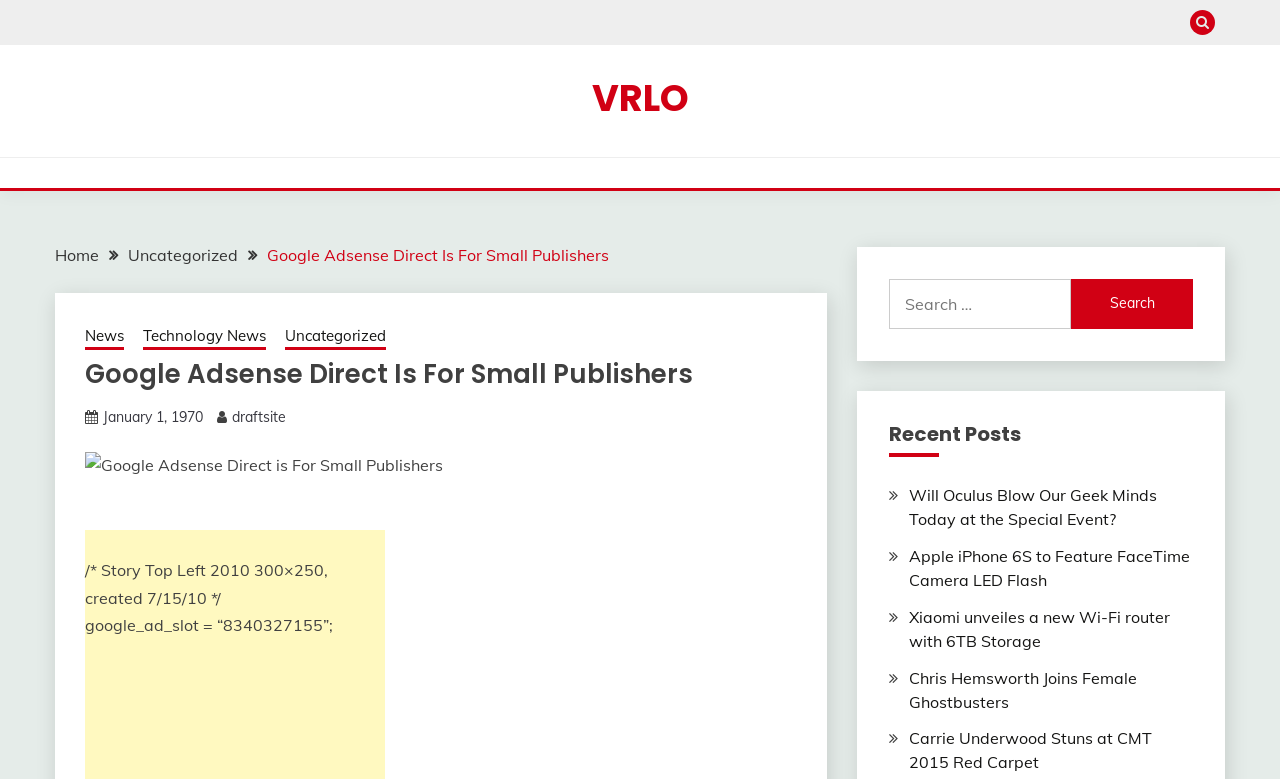What is the category of the first post?
We need a detailed and meticulous answer to the question.

I determined the answer by looking at the breadcrumbs navigation section, where the first link is 'Home', followed by 'Uncategorized', and then the title of the post 'Google Adsense Direct Is For Small Publishers'. This suggests that the post belongs to the 'Uncategorized' category.